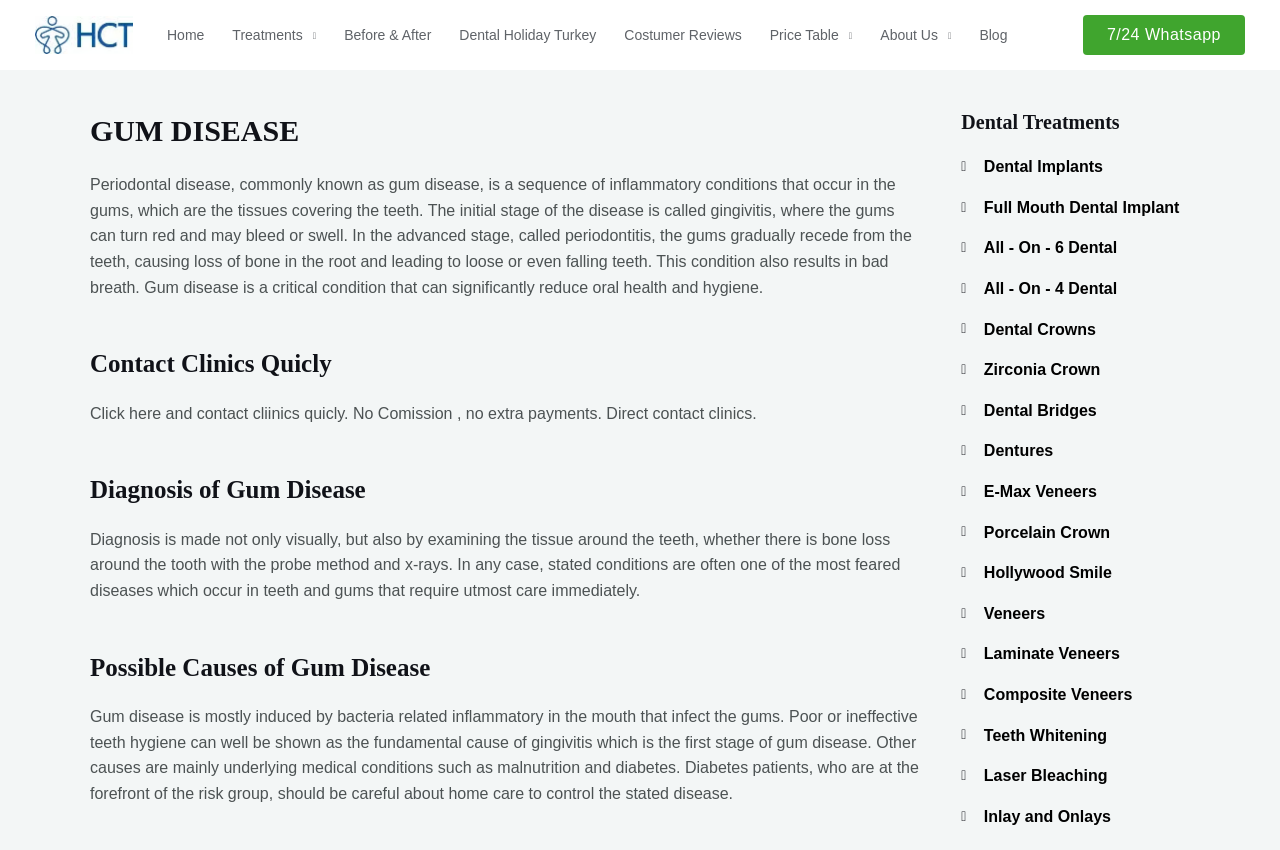Please mark the bounding box coordinates of the area that should be clicked to carry out the instruction: "Get in touch via Whatsapp".

[0.846, 0.018, 0.973, 0.065]